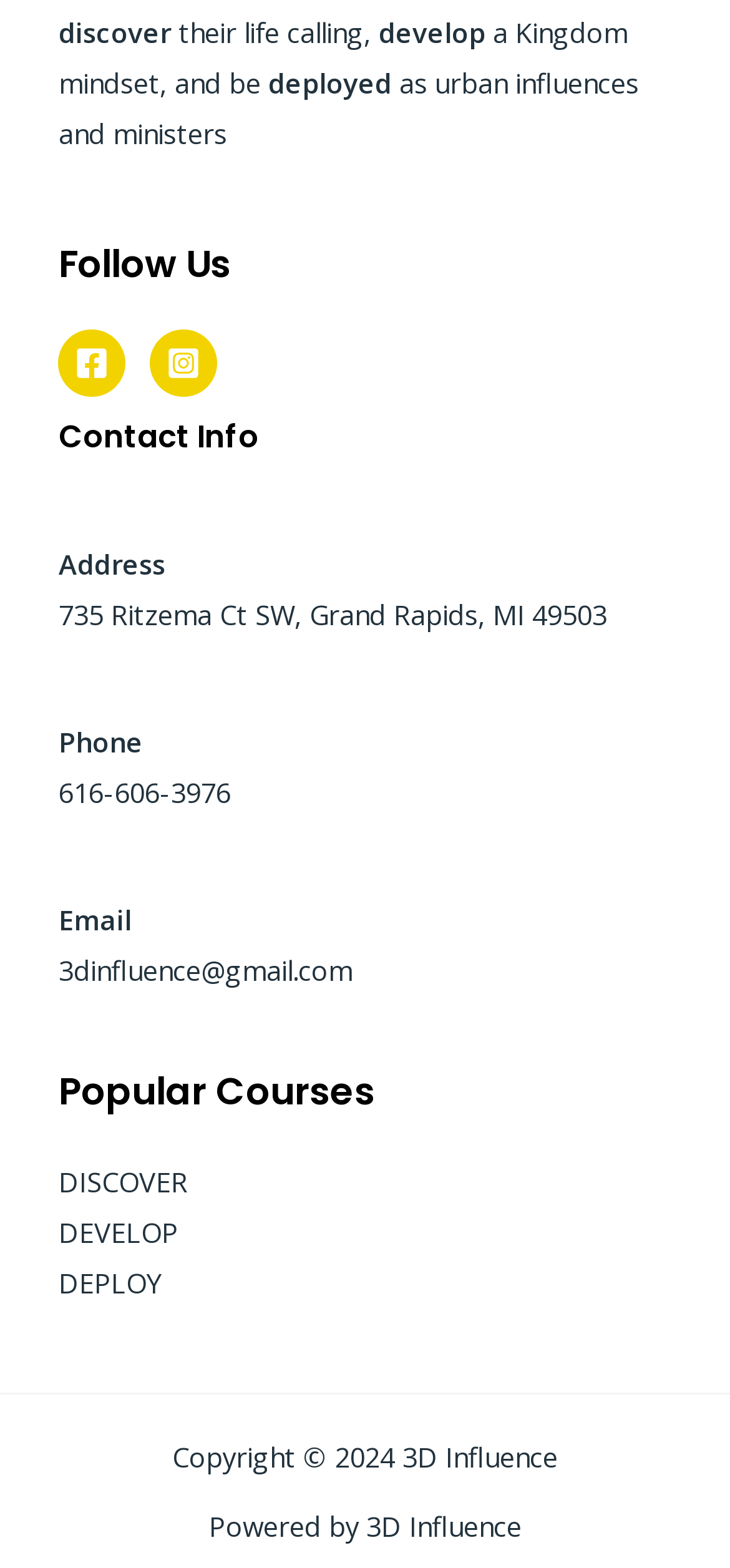How many social media platforms are linked?
Look at the screenshot and give a one-word or phrase answer.

2